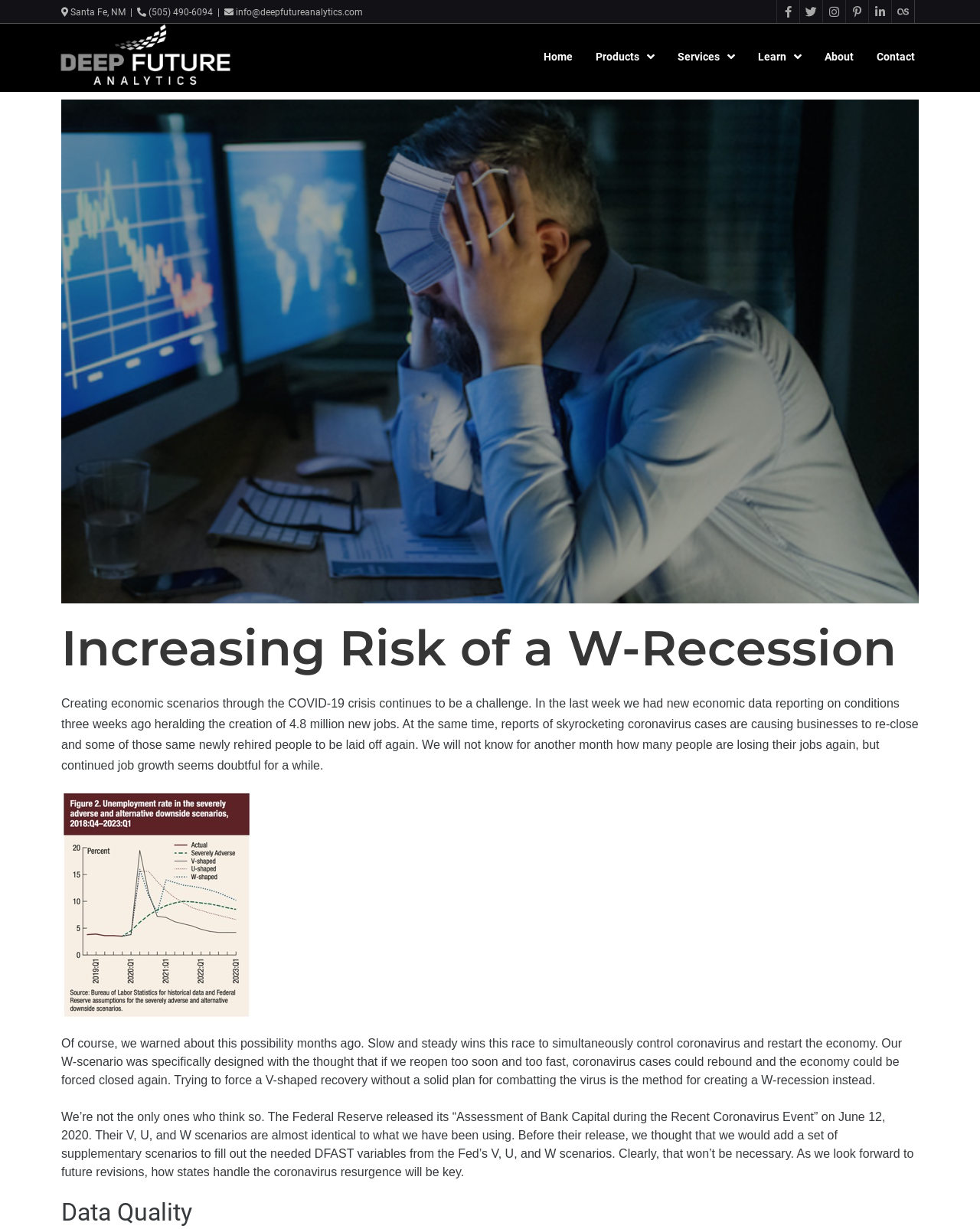What is the last topic mentioned in the article?
Please provide a single word or phrase as your answer based on the screenshot.

Data Quality